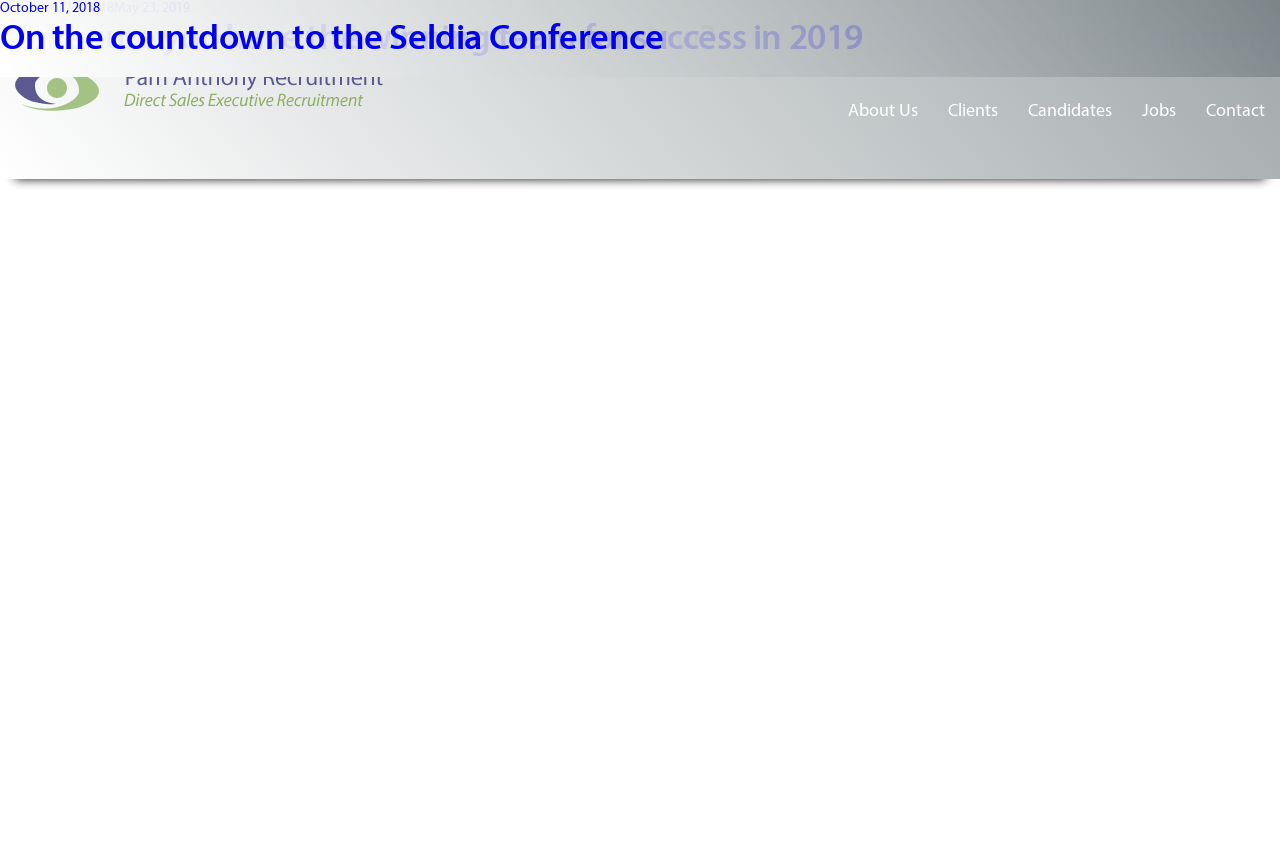How many social media links are present at the top of the webpage?
Analyze the image and provide a thorough answer to the question.

At the top of the webpage, there are three social media links, represented by icons, which are Facebook, Twitter, and LinkedIn, respectively.